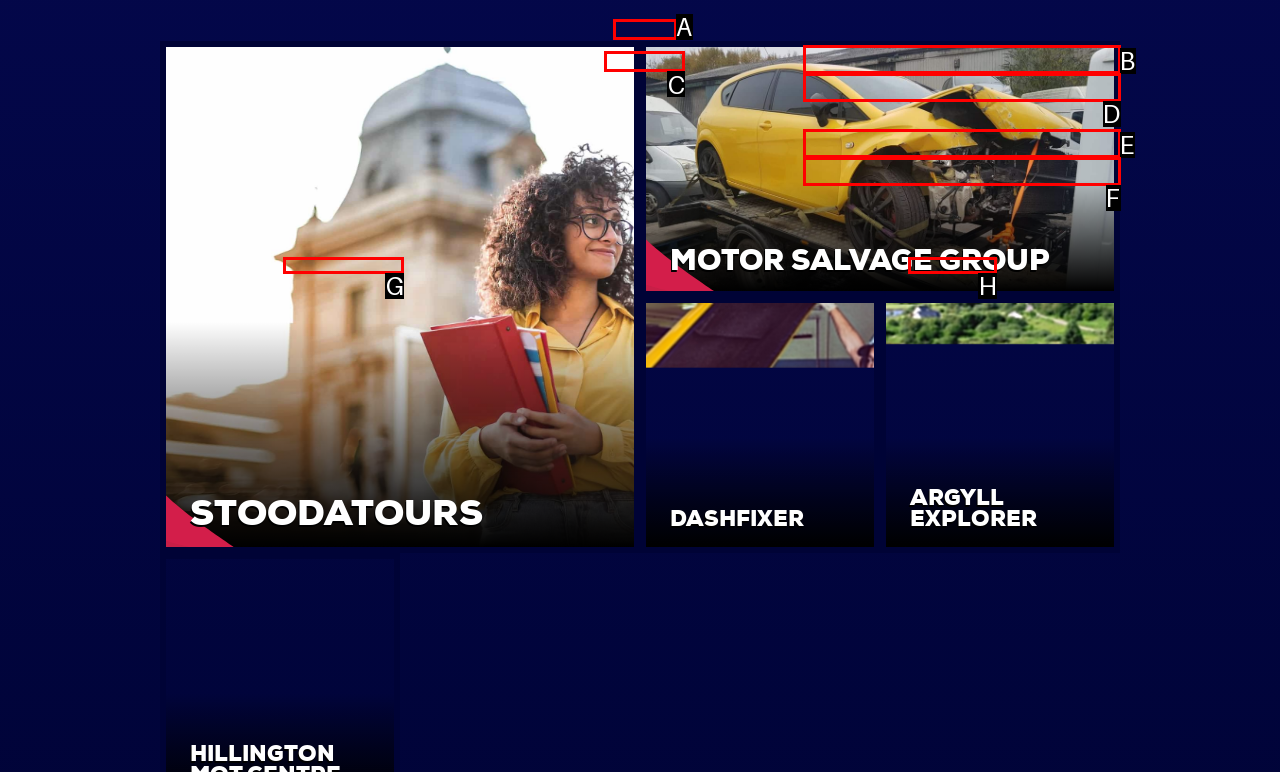From the given options, find the HTML element that fits the description: Instagram. Reply with the letter of the chosen element.

C